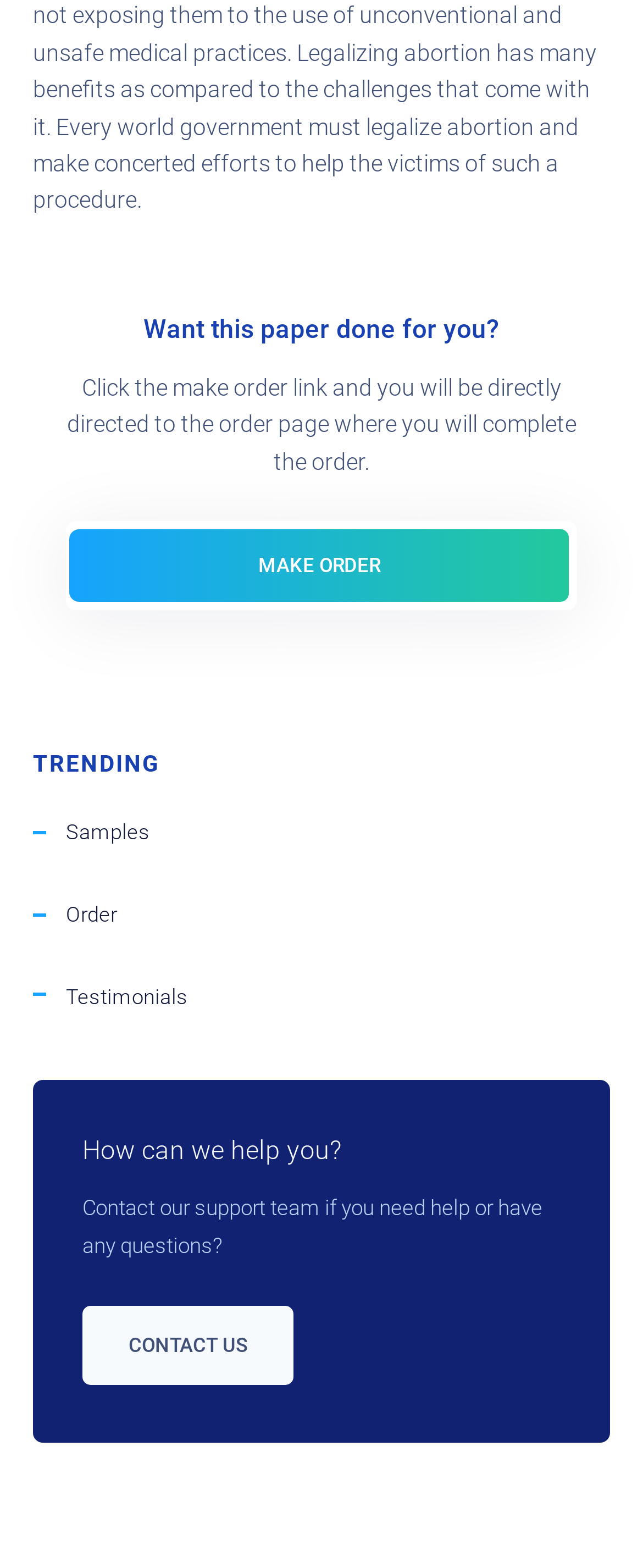Identify the bounding box coordinates for the UI element that matches this description: "Order".

[0.103, 0.563, 0.949, 0.605]